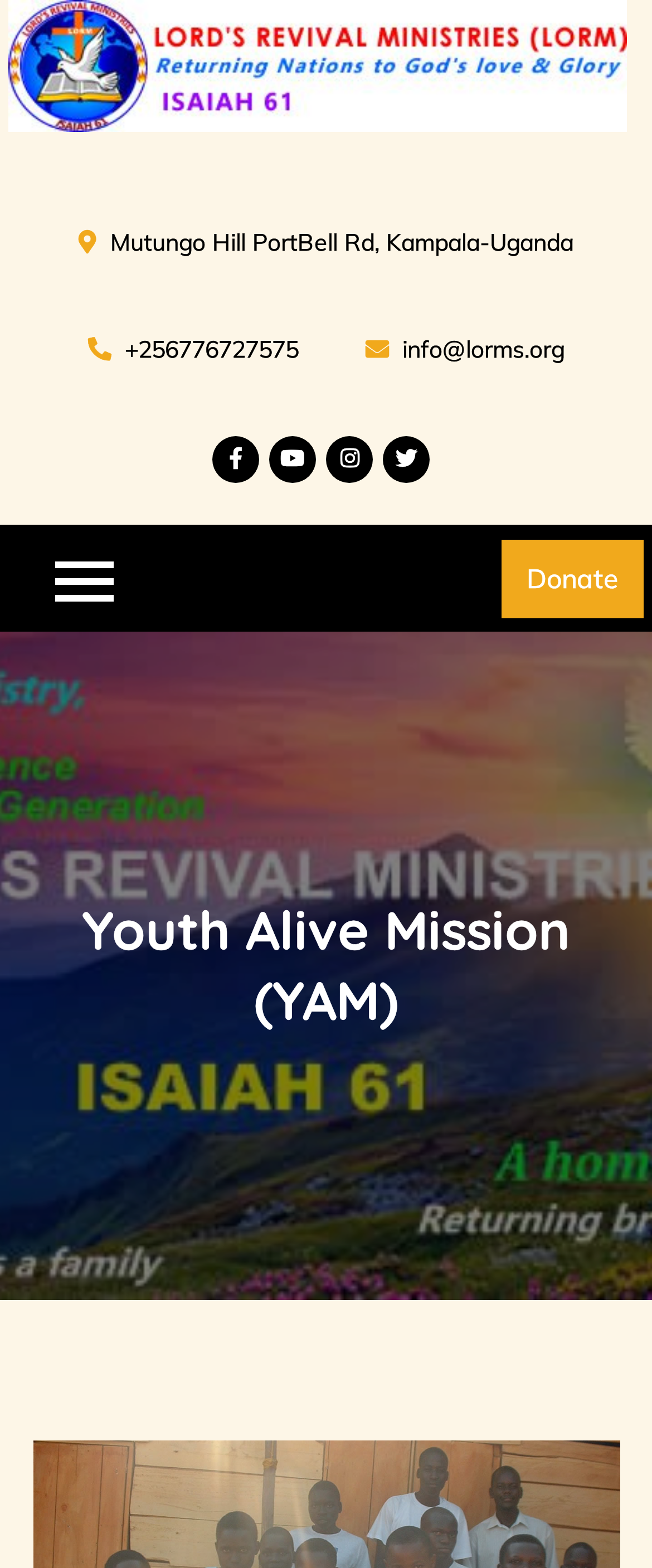Illustrate the webpage thoroughly, mentioning all important details.

The webpage is about Youth Alive Mission (YAM), a nonprofit agency providing mentoring programs for middle and high school youth in Uganda. At the top left corner, there is a logo of LORD'S REVIVAL MINISTRIES (LORM) accompanied by a link to the organization's website. Below the logo, the address "Mutungo Hill PortBell Rd, Kampala-Uganda" is displayed.

To the right of the address, there are three links: a phone number "+256776727575", an email address "info@lorms.org", and four social media icons. The phone number and email address are positioned side by side, with the social media icons arranged horizontally below them.

On the top right corner, there is a navigation menu labeled "Primary Menu" with a button to toggle its visibility. Next to the navigation menu, a "Donate" link is prominently displayed.

The main content of the webpage is headed by a title "Youth Alive Mission (YAM)", which is centered near the top of the page.